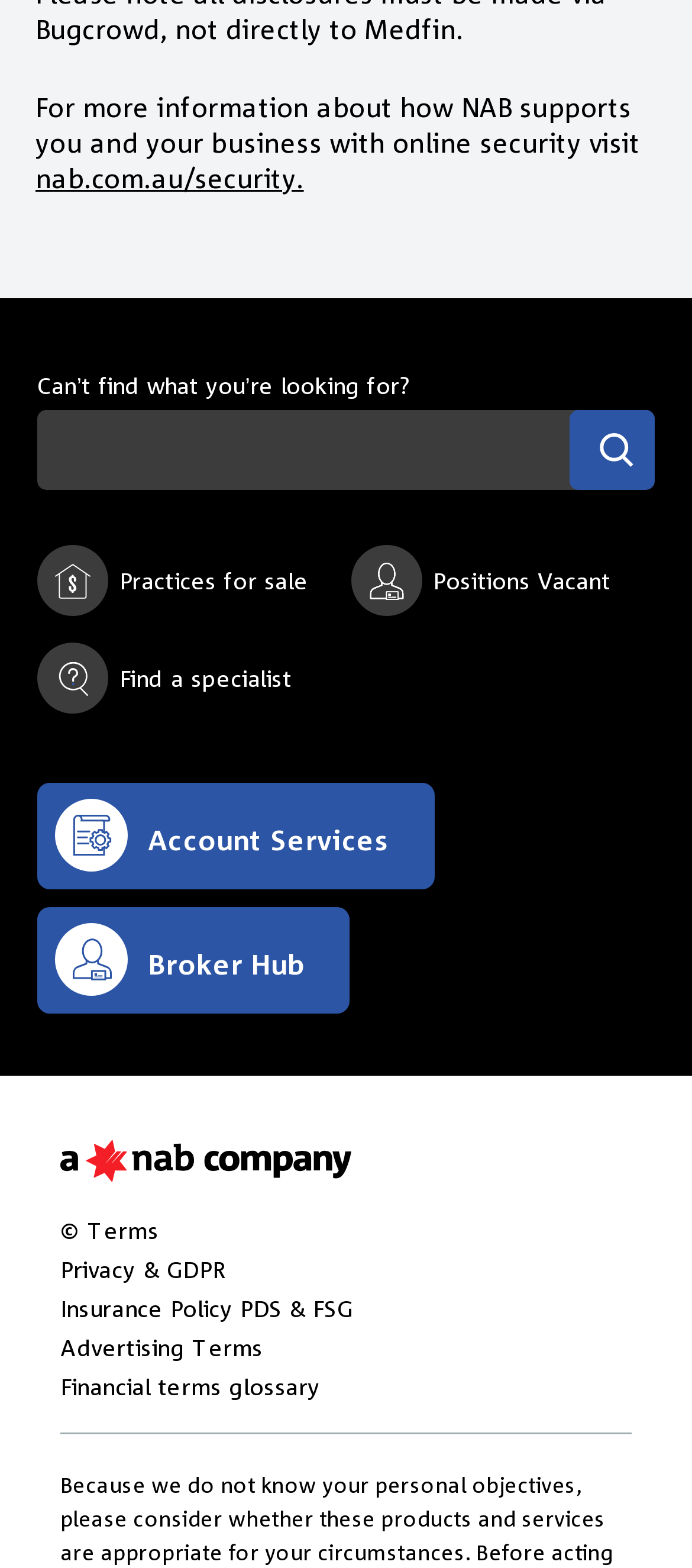Please determine the bounding box coordinates of the element to click on in order to accomplish the following task: "Go to Broker Hub". Ensure the coordinates are four float numbers ranging from 0 to 1, i.e., [left, top, right, bottom].

[0.054, 0.579, 0.506, 0.647]